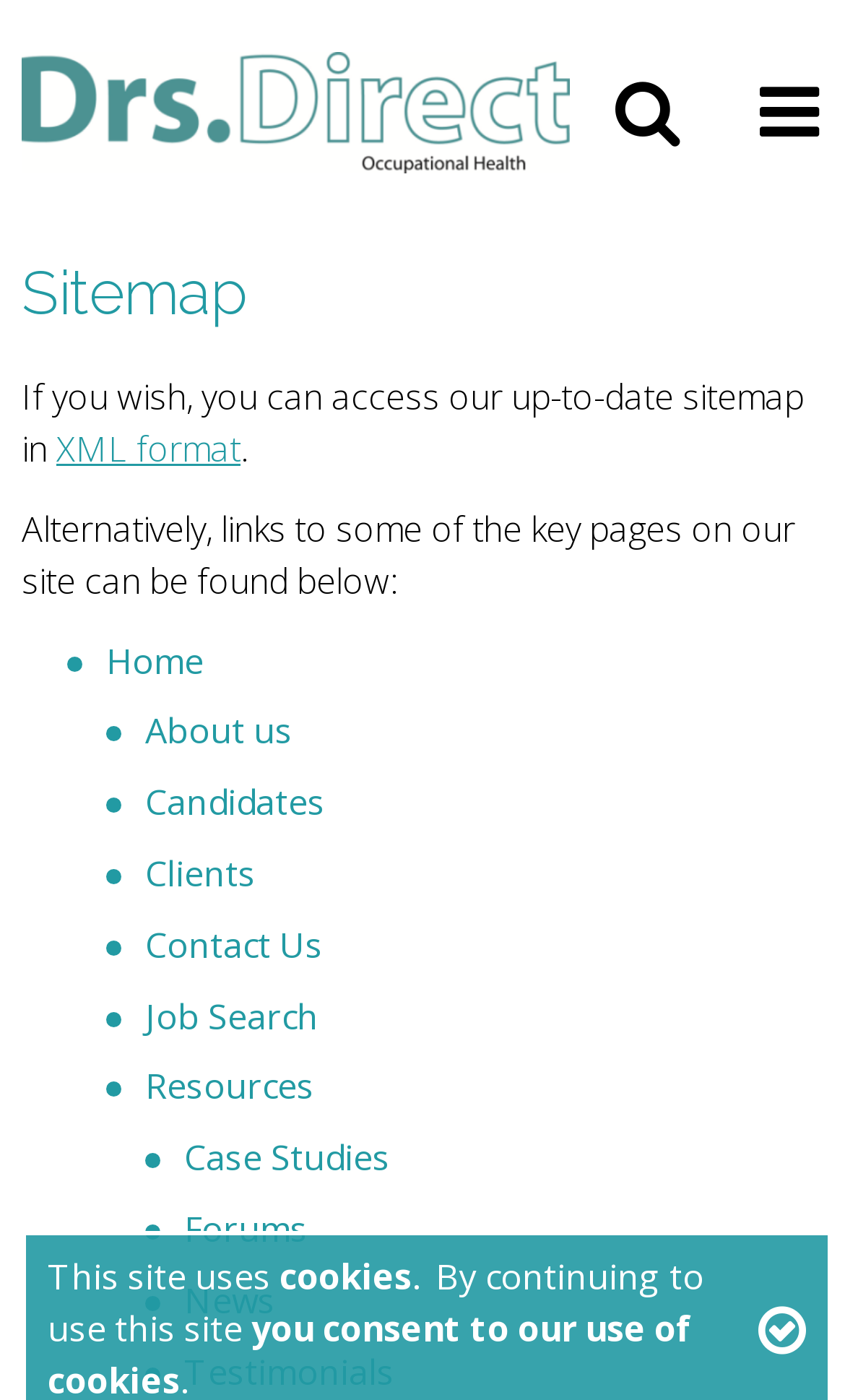What is the name of the website?
Refer to the image and provide a detailed answer to the question.

The name of the website can be found in the top-left corner of the webpage, where it says 'Drs Direct' in a link format.